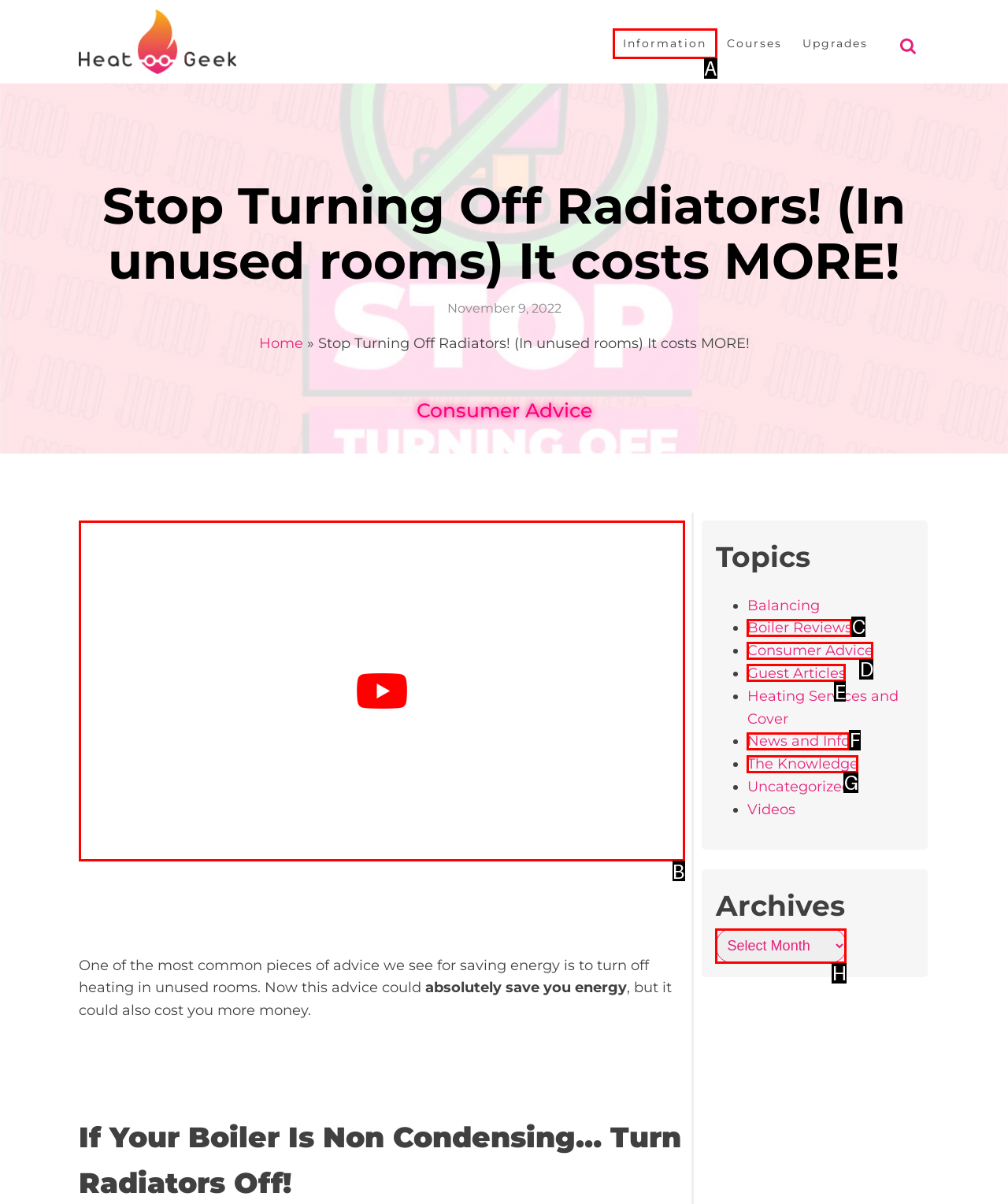Determine which option matches the element description: News and Info
Answer using the letter of the correct option.

F